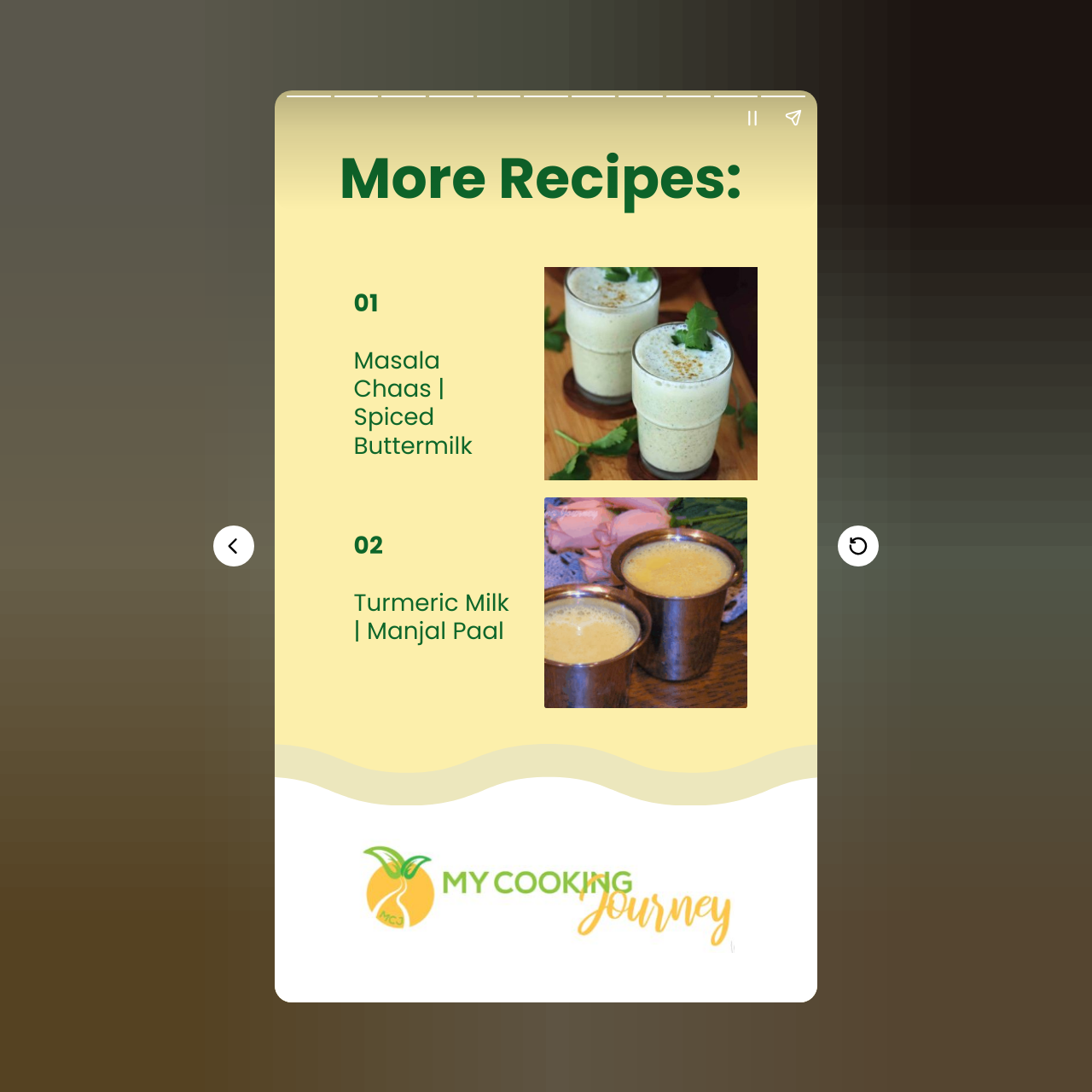What is the logo of the website?
Provide a thorough and detailed answer to the question.

The logo of the website is an image with the text 'My cooking journey logo', which is located at the bottom of the webpage.